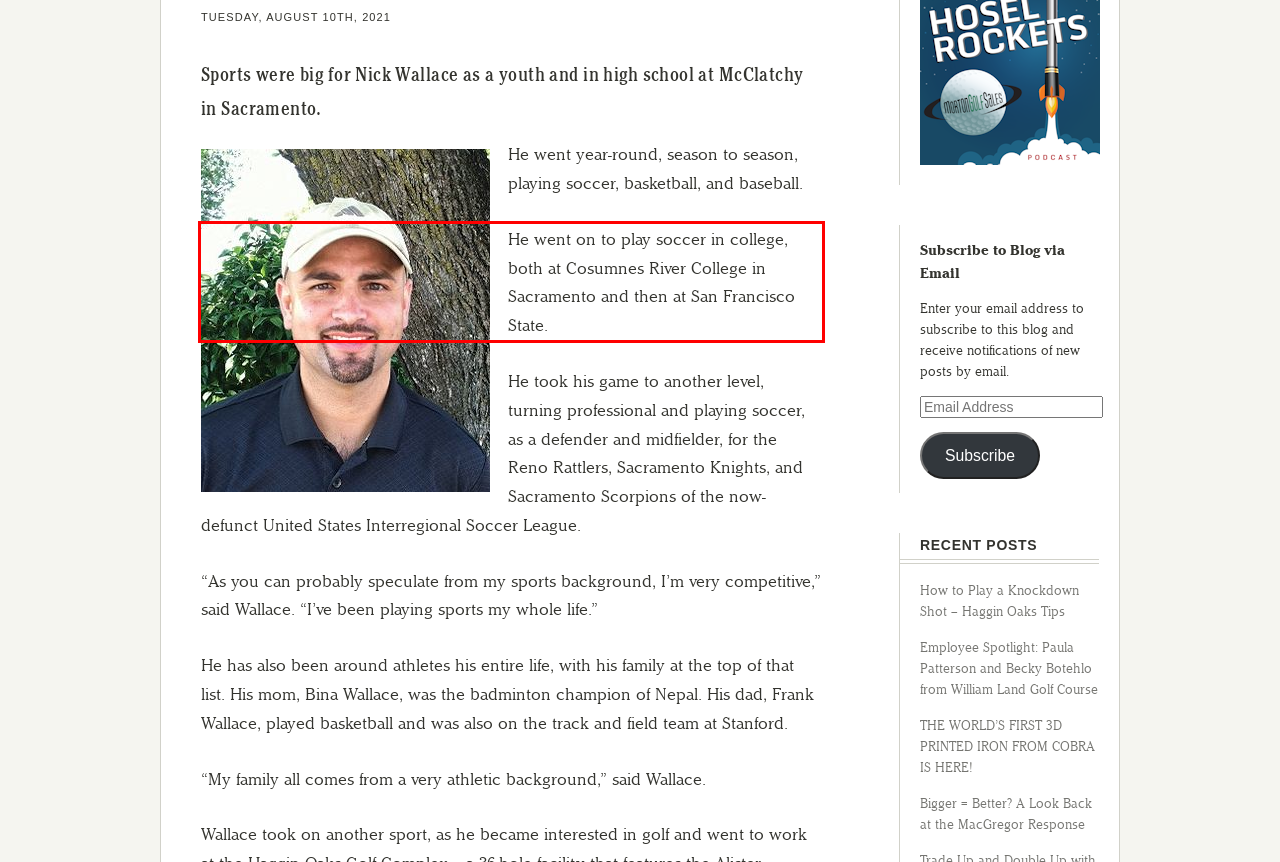Please take the screenshot of the webpage, find the red bounding box, and generate the text content that is within this red bounding box.

He went on to play soccer in college, both at Cosumnes River College in Sacramento and then at San Francisco State.